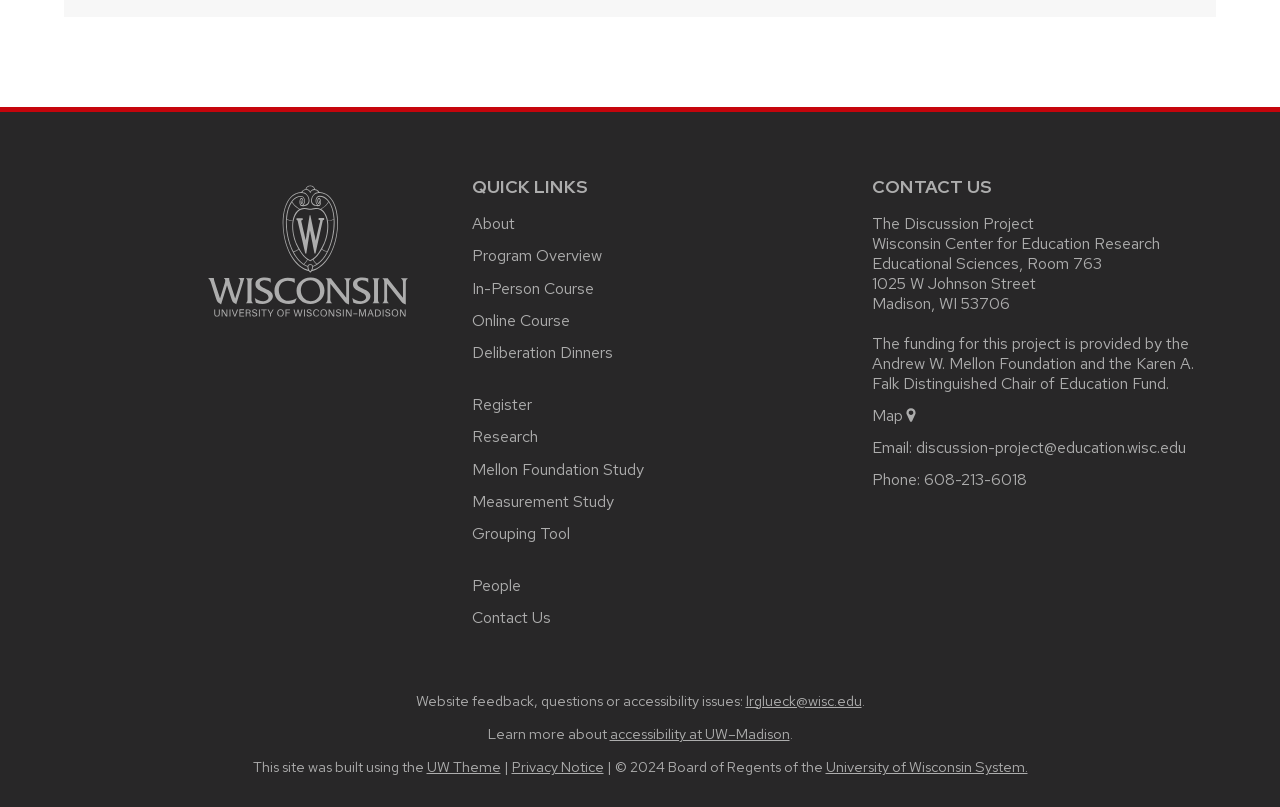What is the phone number to contact the project?
Provide a one-word or short-phrase answer based on the image.

608-213-6018